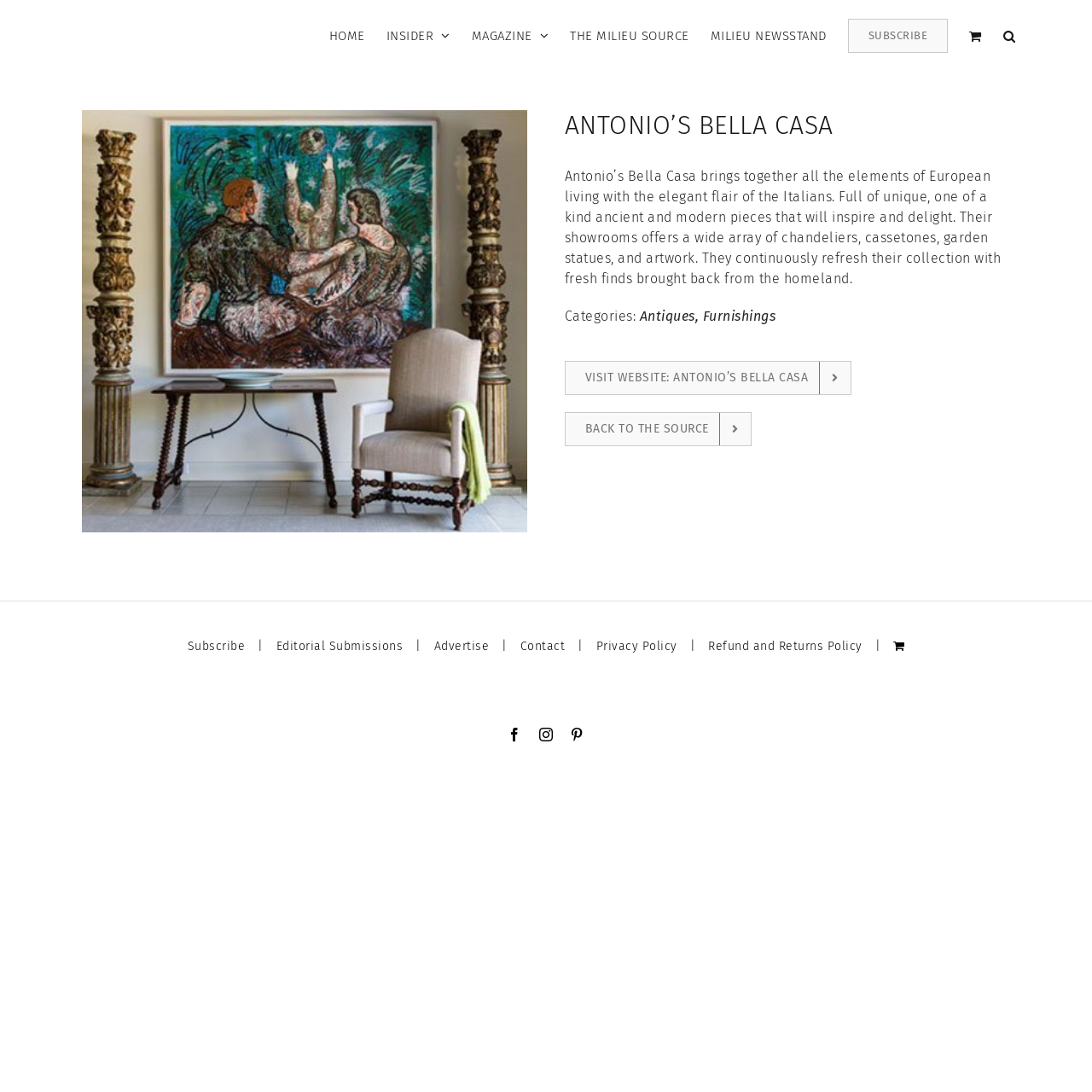Select the bounding box coordinates of the element I need to click to carry out the following instruction: "Visit Antonio’s Bella Casa website".

[0.517, 0.33, 0.779, 0.362]